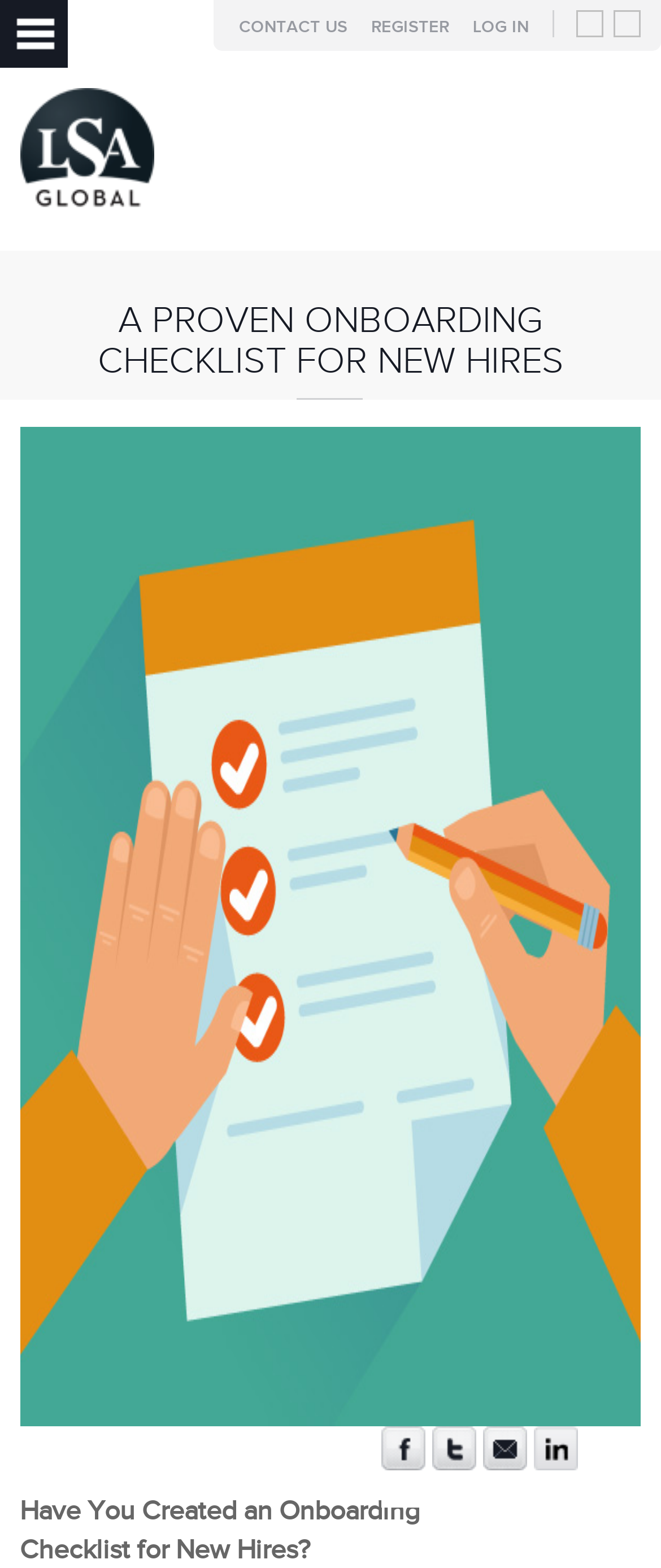Construct a thorough caption encompassing all aspects of the webpage.

The webpage is about a proven onboarding checklist for new hires, with a focus on employee engagement, productivity, and retention. At the top left, there is a logo of "LSA Global - Consulting & Training Firm" with a link to the company's website. Below the logo, there is a large heading that reads "A PROVEN ONBOARDING CHECKLIST FOR NEW HIRES". 

On the top right, there are several links, including "LOG IN", "REGISTER", and "CONTACT US", which are aligned horizontally. Above these links, there are three small images, likely representing social media or other online platforms.

The main content of the webpage is an image that takes up most of the page, with a title "A Proven Onboarding Checklist for New Hires". At the bottom of the page, there are four social media links, including Facebook, Twitter, Email, and LinkedIn, each with its corresponding icon.

Finally, at the very bottom of the page, there is a paragraph of text that asks "Have You Created an Onboarding Checklist for New Hires?".